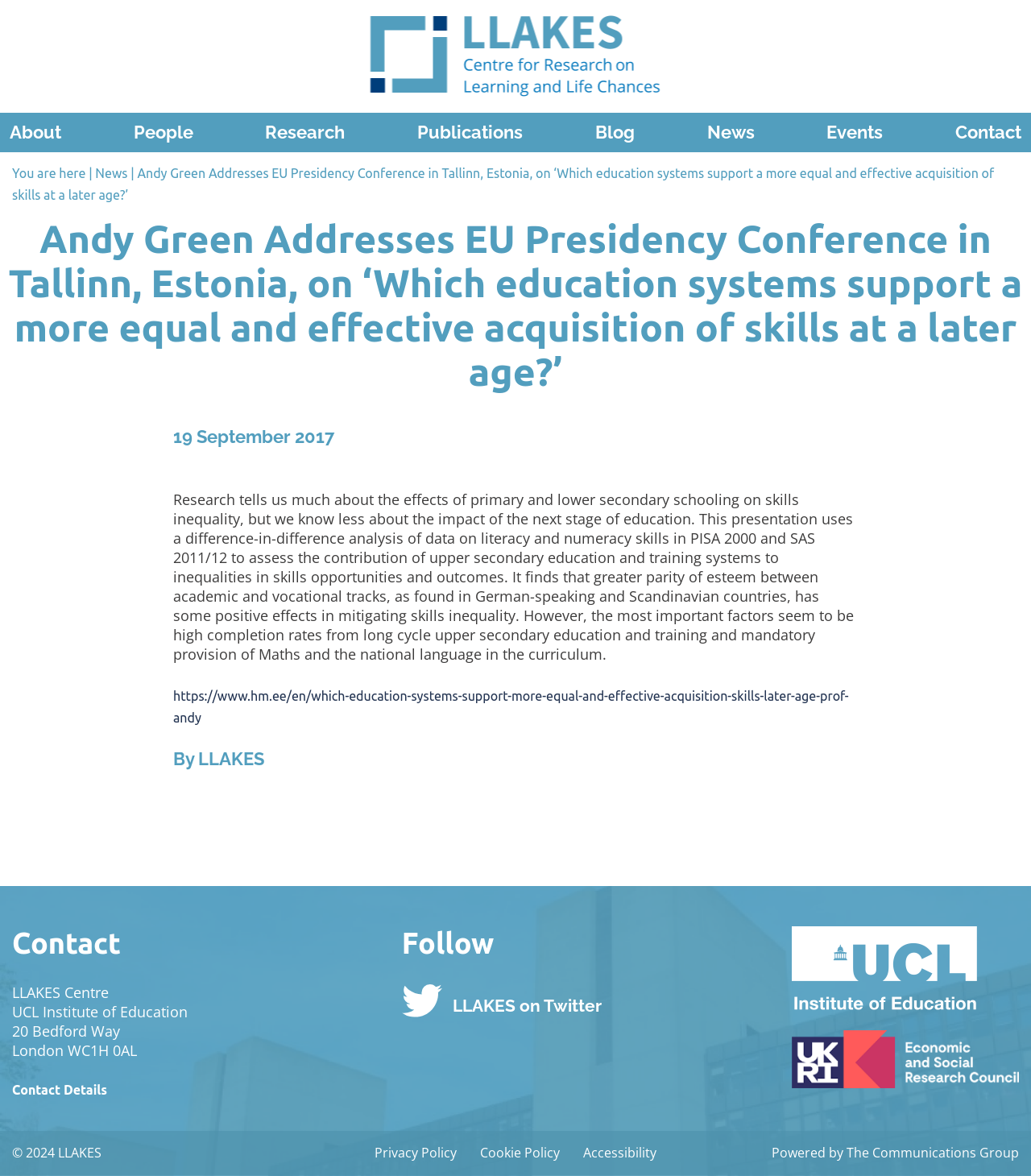Provide a short, one-word or phrase answer to the question below:
What is the address of the institution?

20 Bedford Way, London WC1H 0AL